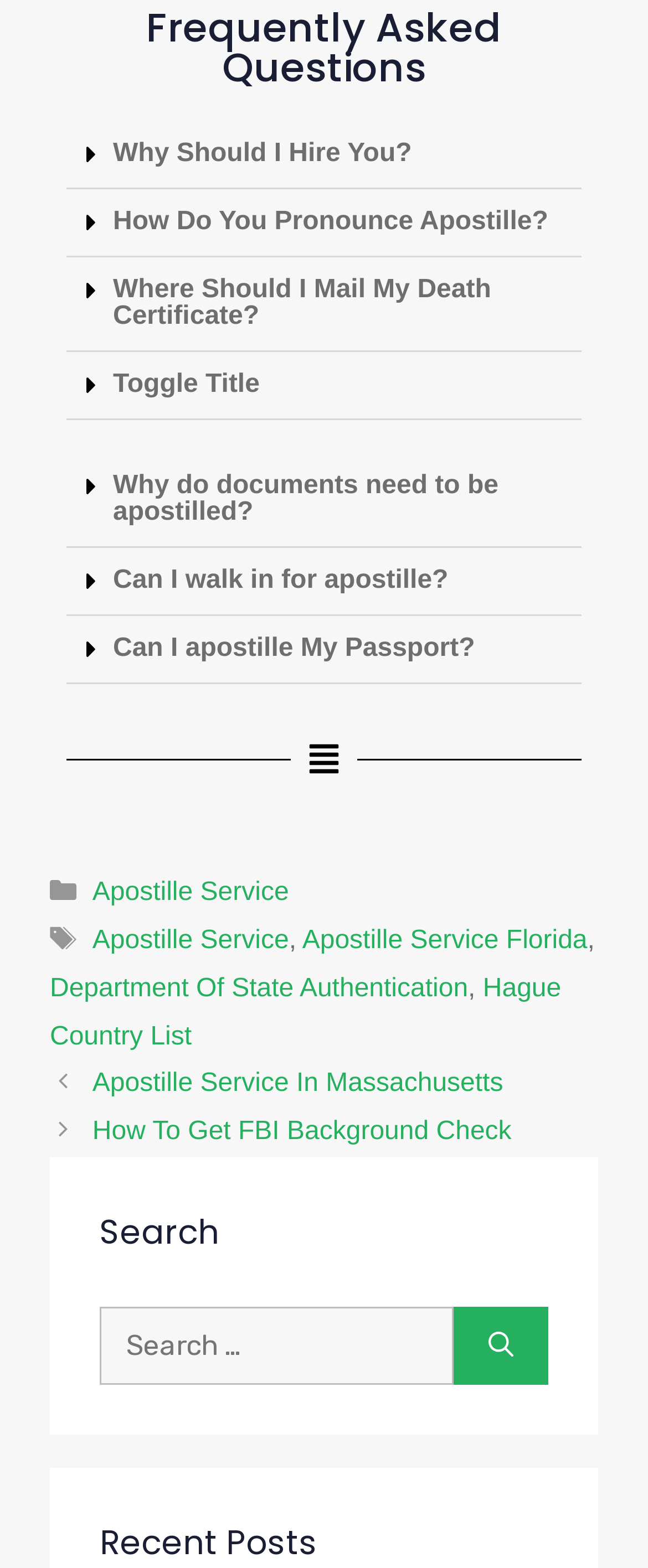Bounding box coordinates should be provided in the format (top-left x, top-left y, bottom-right x, bottom-right y) with all values between 0 and 1. Identify the bounding box for this UI element: Hague Country List

[0.077, 0.621, 0.866, 0.67]